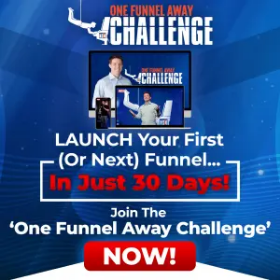Answer the question below with a single word or a brief phrase: 
What is the time frame to launch a marketing funnel?

30 days